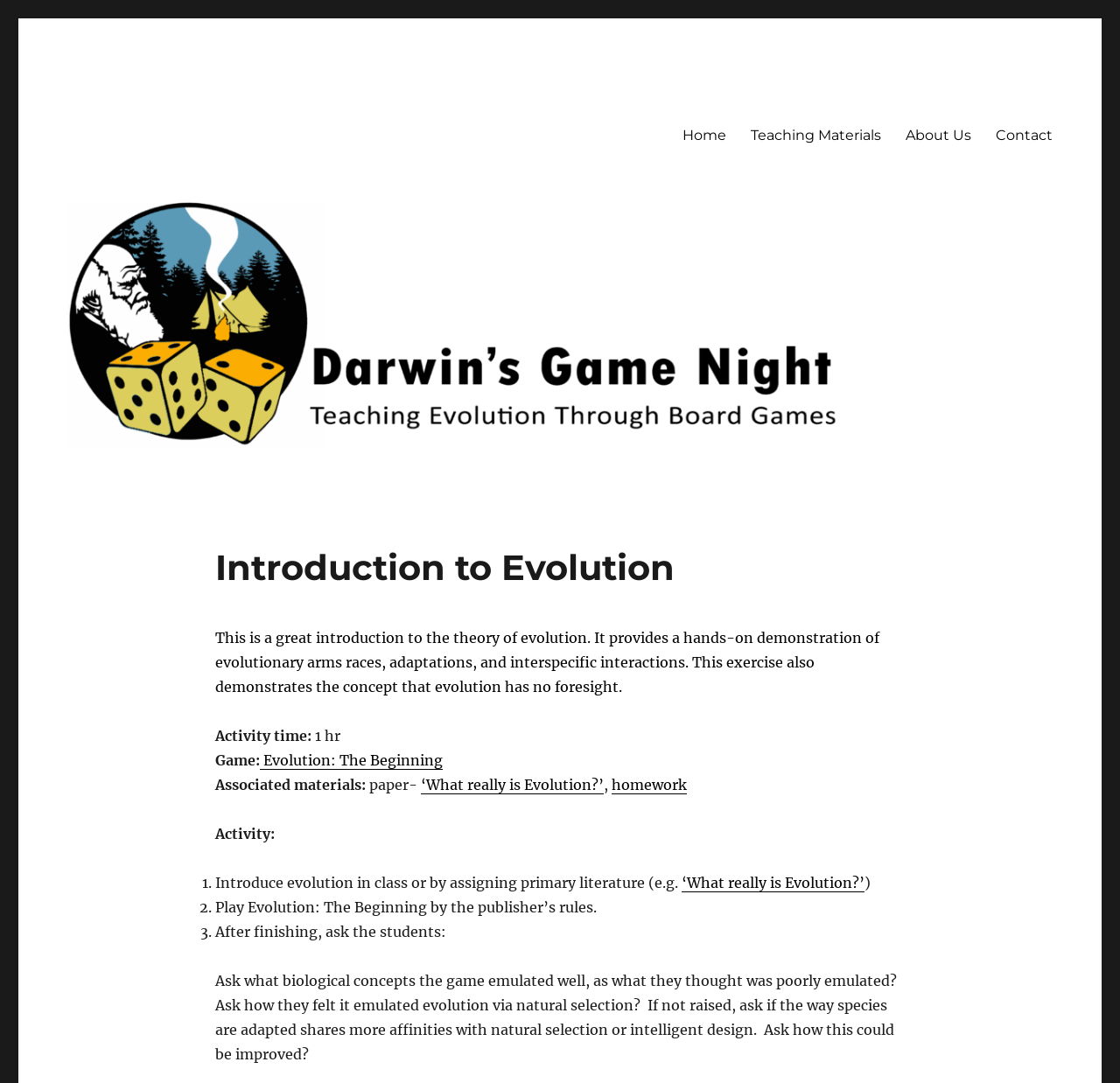Generate a comprehensive description of the contents of the webpage.

The webpage is about "Introduction to Evolution – Darwin’s Game Night". At the top, there is a link to "Darwin’s Game Night" and a static text "Teaching Evolution Through Board Games". On the right side, there is a primary navigation menu with four links: "Home", "Teaching Materials", "About Us", and "Contact".

Below the navigation menu, there is a large link to "Darwin’s Game Night" accompanied by an image. The image has a header with the title "Introduction to Evolution". Below the header, there is a descriptive text about the game, explaining that it provides a hands-on demonstration of evolutionary concepts.

The webpage also includes details about the activity, such as the time required (1 hour) and the game used ("Evolution: The Beginning"). There are associated materials listed, including a paper and a homework assignment. The activity is described in a step-by-step manner, with three points: introducing evolution, playing the game, and asking students questions about the game's emulation of biological concepts.

Throughout the webpage, there are several links to external resources, including the game "Evolution: The Beginning" and a paper titled "What really is Evolution?". The overall content of the webpage is focused on teaching evolution through a board game, providing a detailed introduction and activity guide.